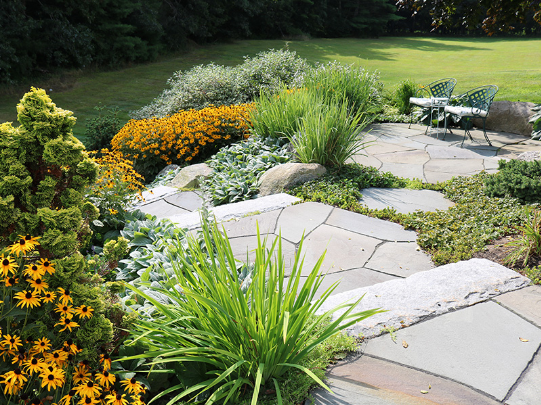Please reply to the following question using a single word or phrase: 
What color are the daisies?

Yellow